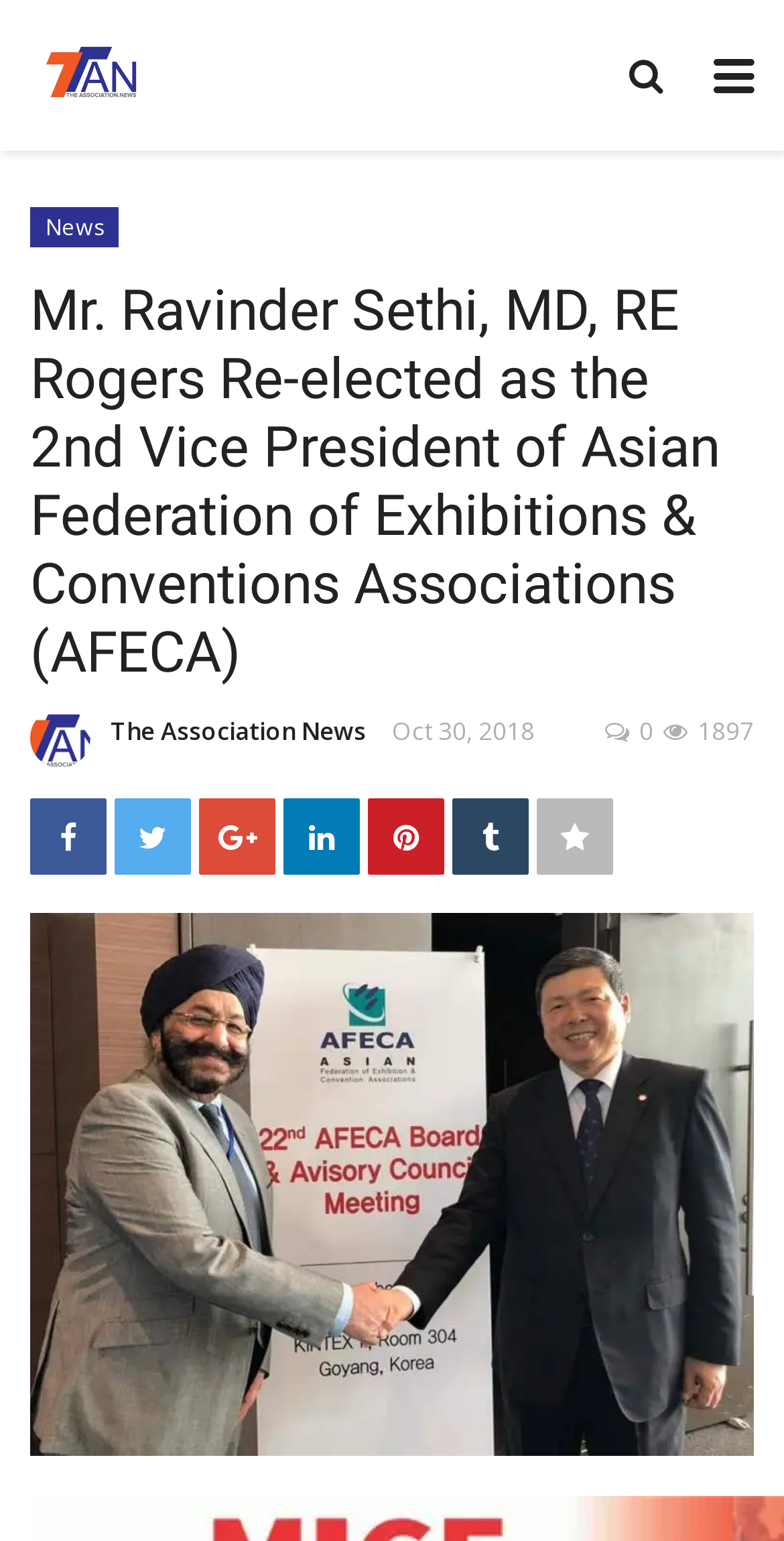Show the bounding box coordinates for the HTML element as described: "alt="logo"".

[0.038, 0.02, 0.372, 0.078]